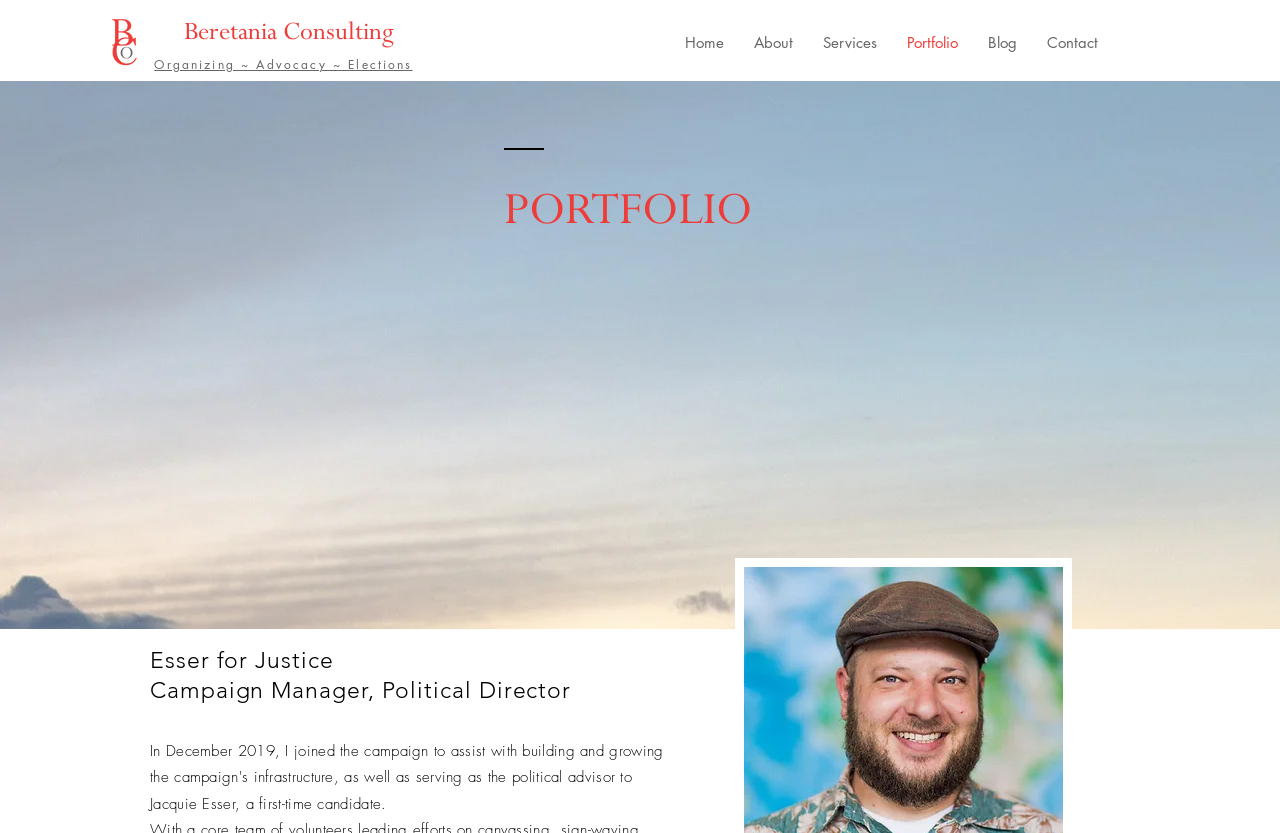What is the role of the campaign manager?
Refer to the screenshot and deliver a thorough answer to the question presented.

The role of the campaign manager can be found in the heading element with the text content 'Campaign Manager, Political Director'. This element is located below the campaign name.